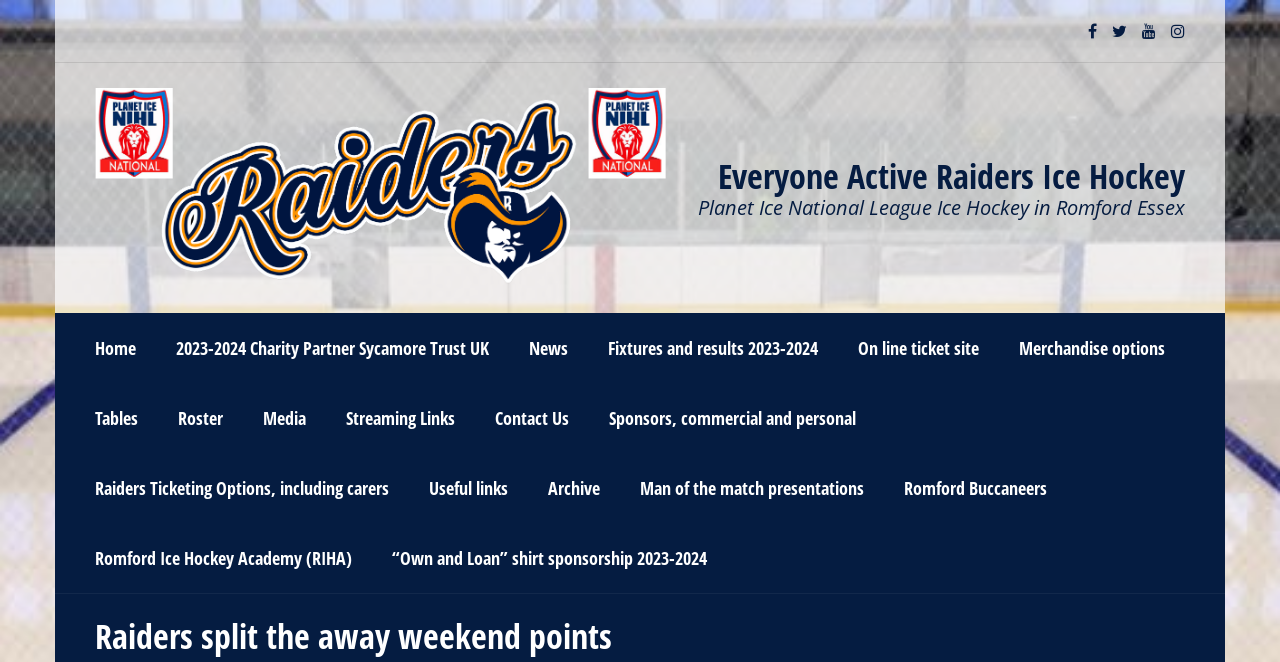What is the location of the ice hockey team?
Please respond to the question with a detailed and informative answer.

I found a static text element with the text 'Planet Ice National League Ice Hockey in Romford Essex' which indicates that the location of the ice hockey team is Romford, Essex.